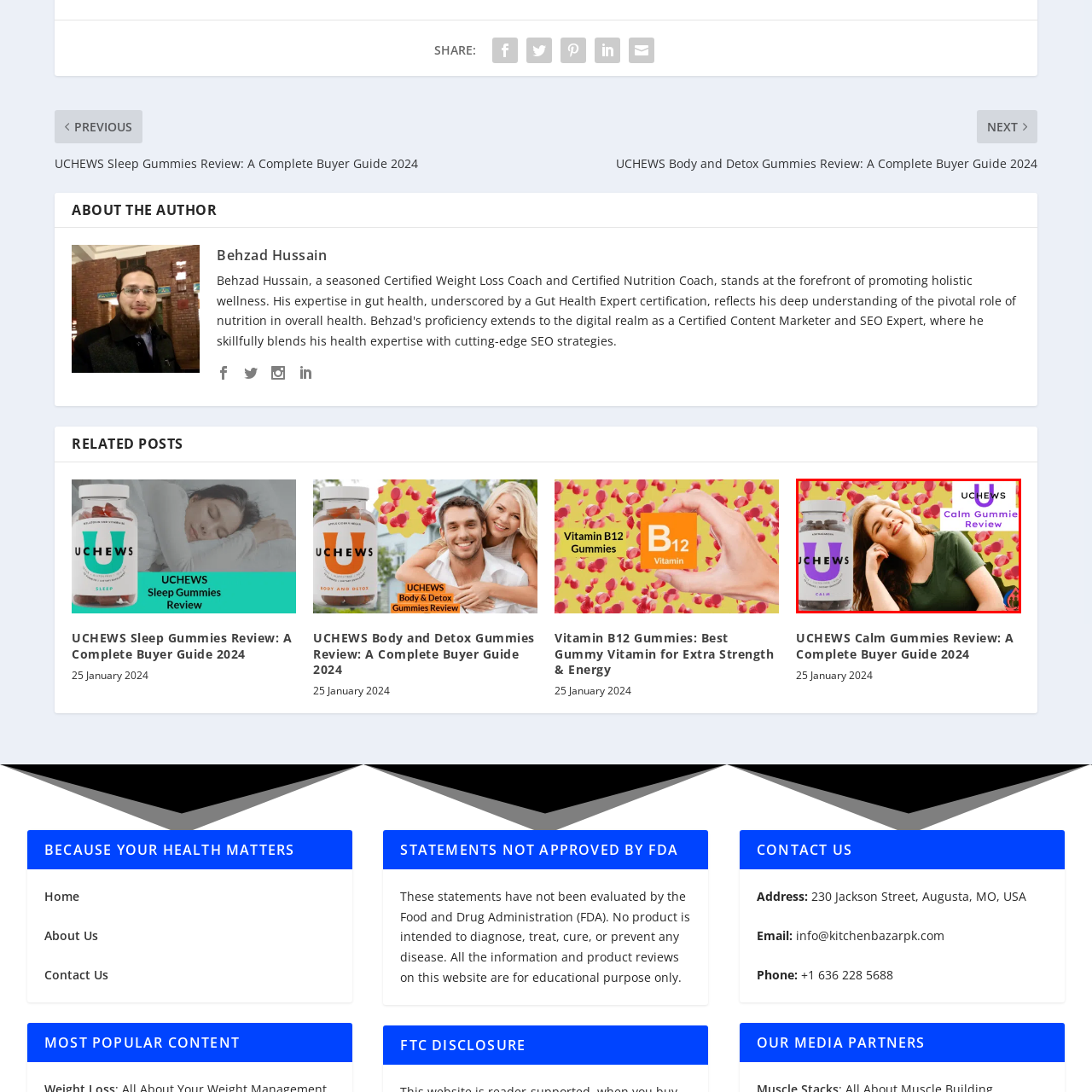View the image inside the red-bordered box and answer the given question using a single word or phrase:
What is the purpose of the product?

calming supplement